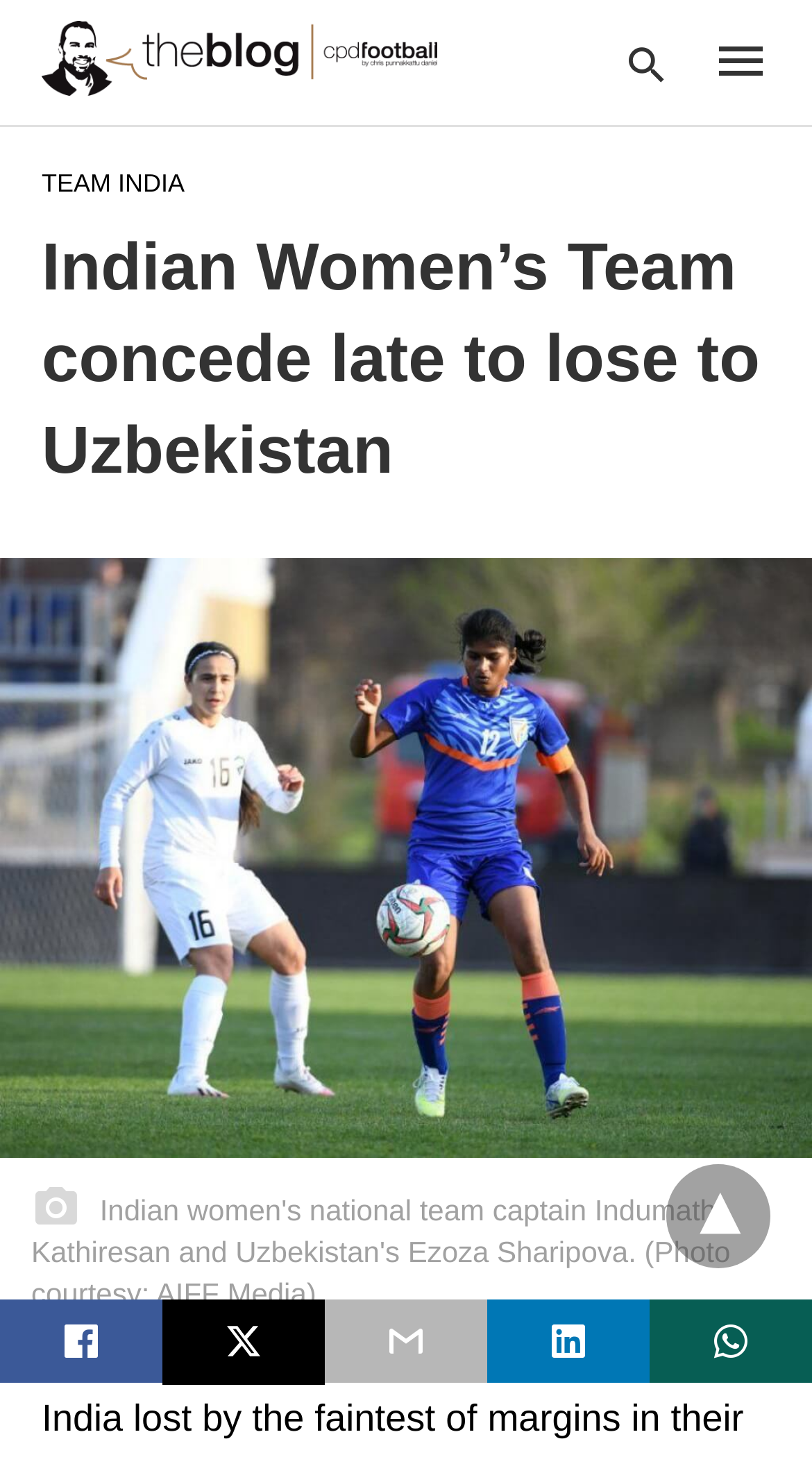How many social media sharing links are present at the bottom of the page? Refer to the image and provide a one-word or short phrase answer.

5